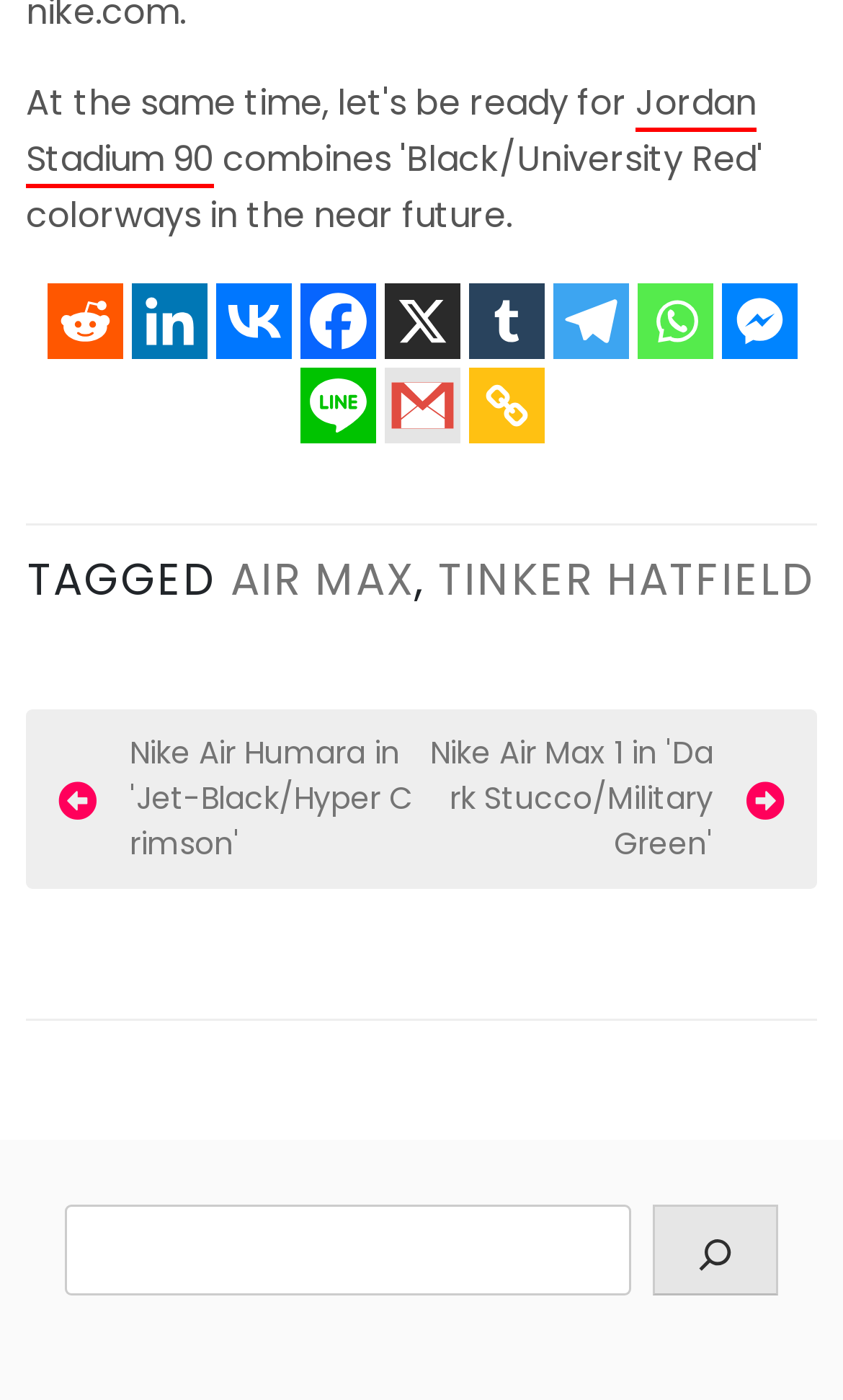Determine the bounding box coordinates for the element that should be clicked to follow this instruction: "Share on Facebook". The coordinates should be given as four float numbers between 0 and 1, in the format [left, top, right, bottom].

[0.355, 0.203, 0.445, 0.257]